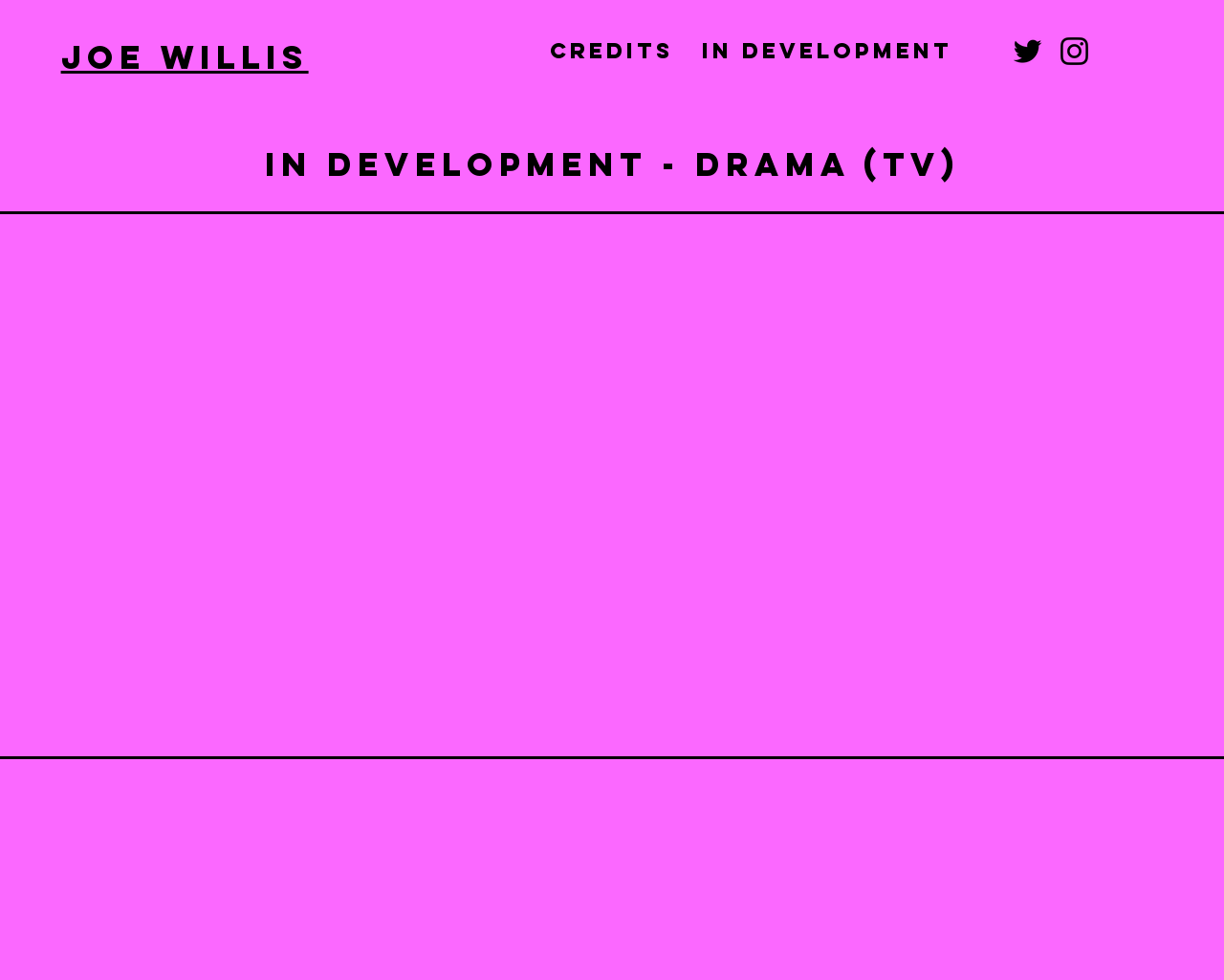Please respond to the question using a single word or phrase:
What is the name of the writer?

Joe Willis